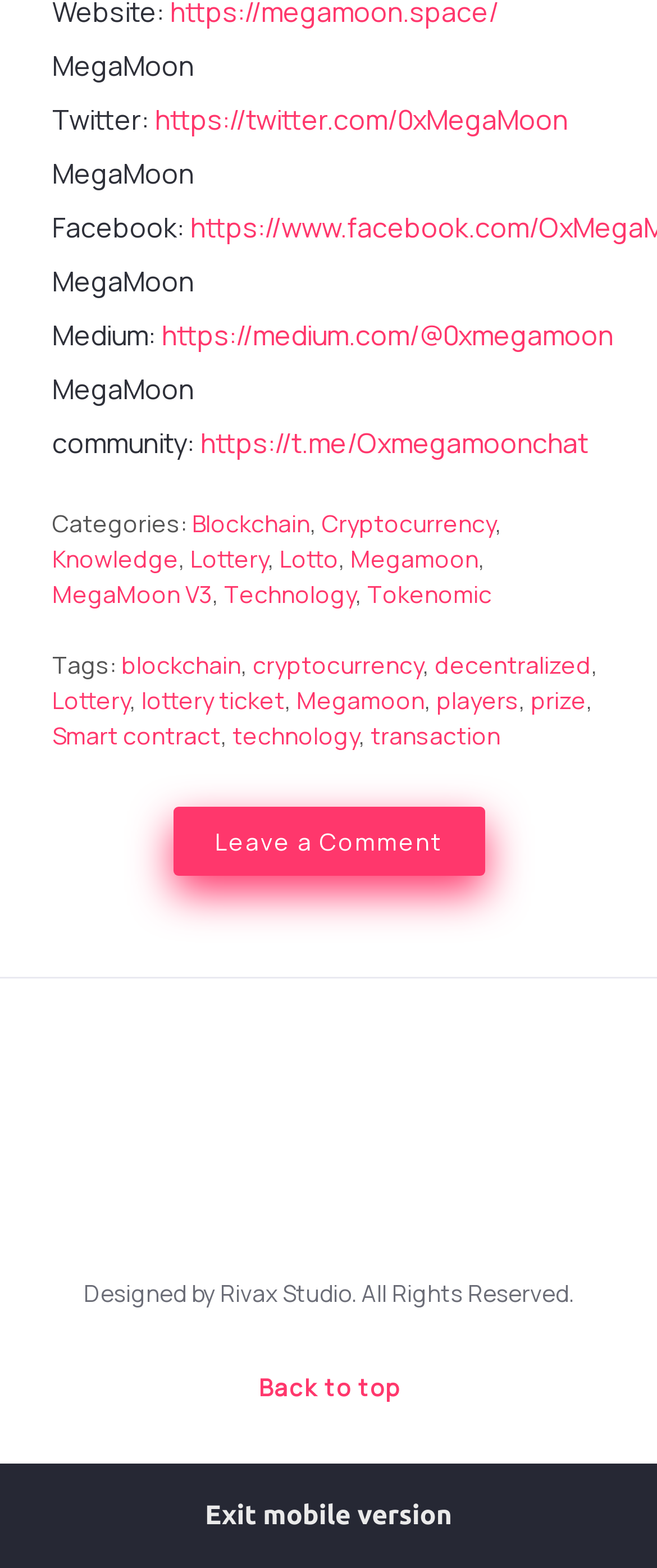Locate the bounding box for the described UI element: "Leave a Comment". Ensure the coordinates are four float numbers between 0 and 1, formatted as [left, top, right, bottom].

[0.263, 0.514, 0.737, 0.558]